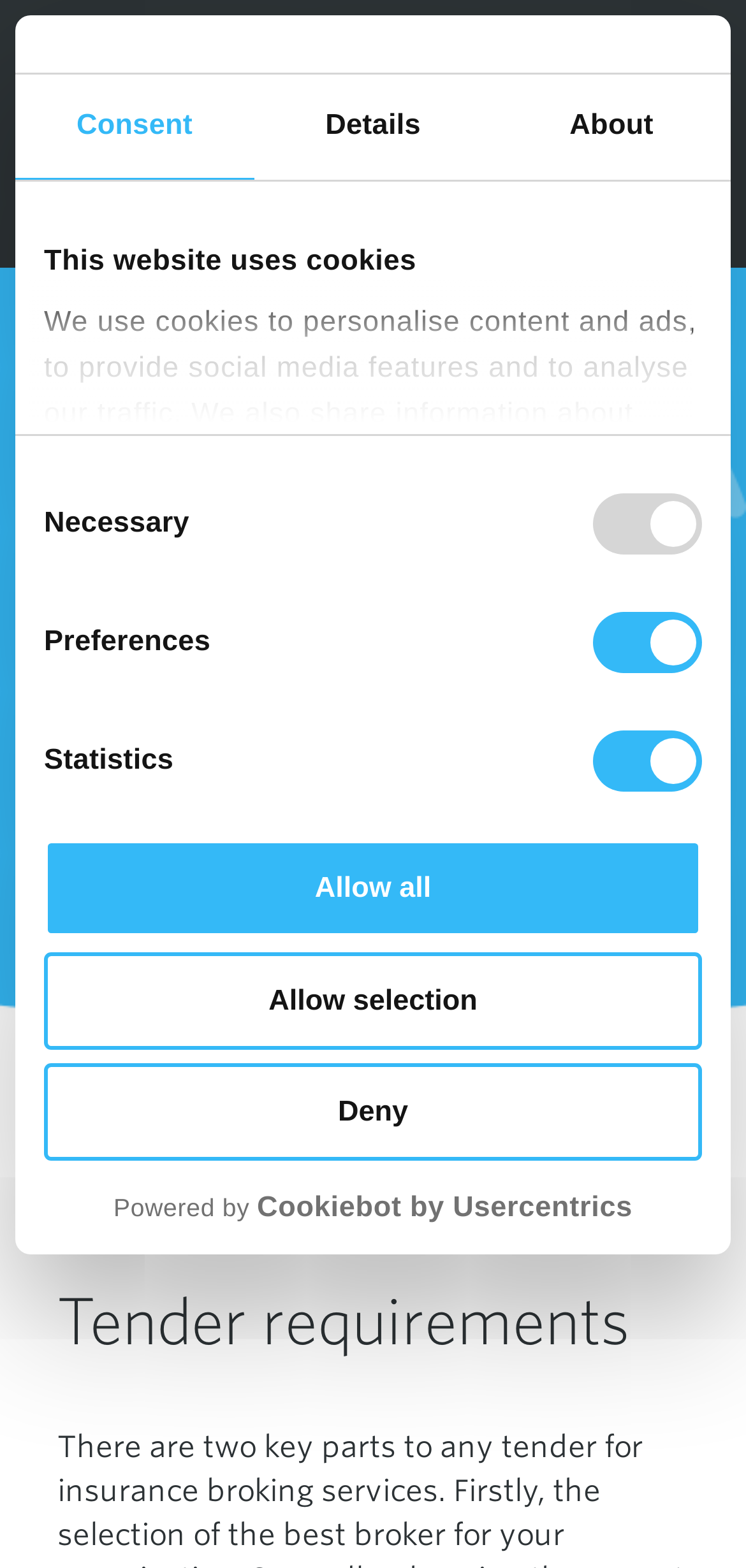Summarize the webpage comprehensively, mentioning all visible components.

The webpage is about Innovation Broking, a specialist insurance broker for the charity and care sectors. At the top of the page, there is a logo of Innovation Broking, which is an image, and a link to the company's name. To the right of the logo, there is a "Menu" button.

Below the logo, there is a heading that reads "Charities & Care", followed by a paragraph of text that discusses the challenges faced by the charity and care sectors and the need for specialist insurance advice.

On the top-right corner of the page, there is a dialog box that informs users about the website's use of cookies. This dialog box has three tabs: "Consent", "Details", and "About". The "Consent" tab is selected by default and contains a heading, a paragraph of text, and four checkboxes labeled "Necessary", "Preferences", "Statistics", and "Marketing". Below the checkboxes, there are three buttons: "Deny", "Allow selection", and "Allow all".

At the bottom of the page, there is a heading that reads "Tender requirements".